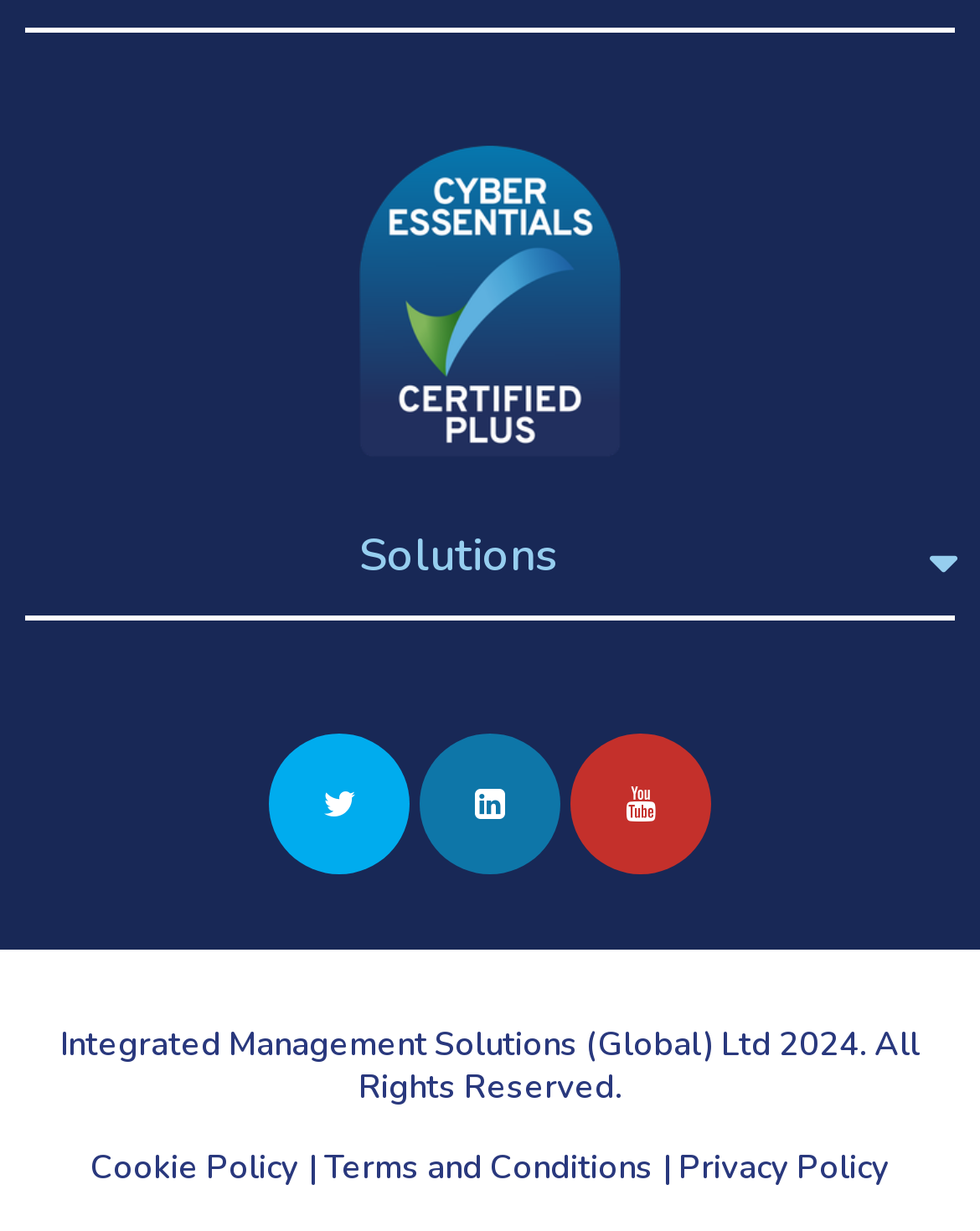Please answer the following question using a single word or phrase: What is the company name mentioned at the bottom?

Integrated Management Solutions (Global) Ltd